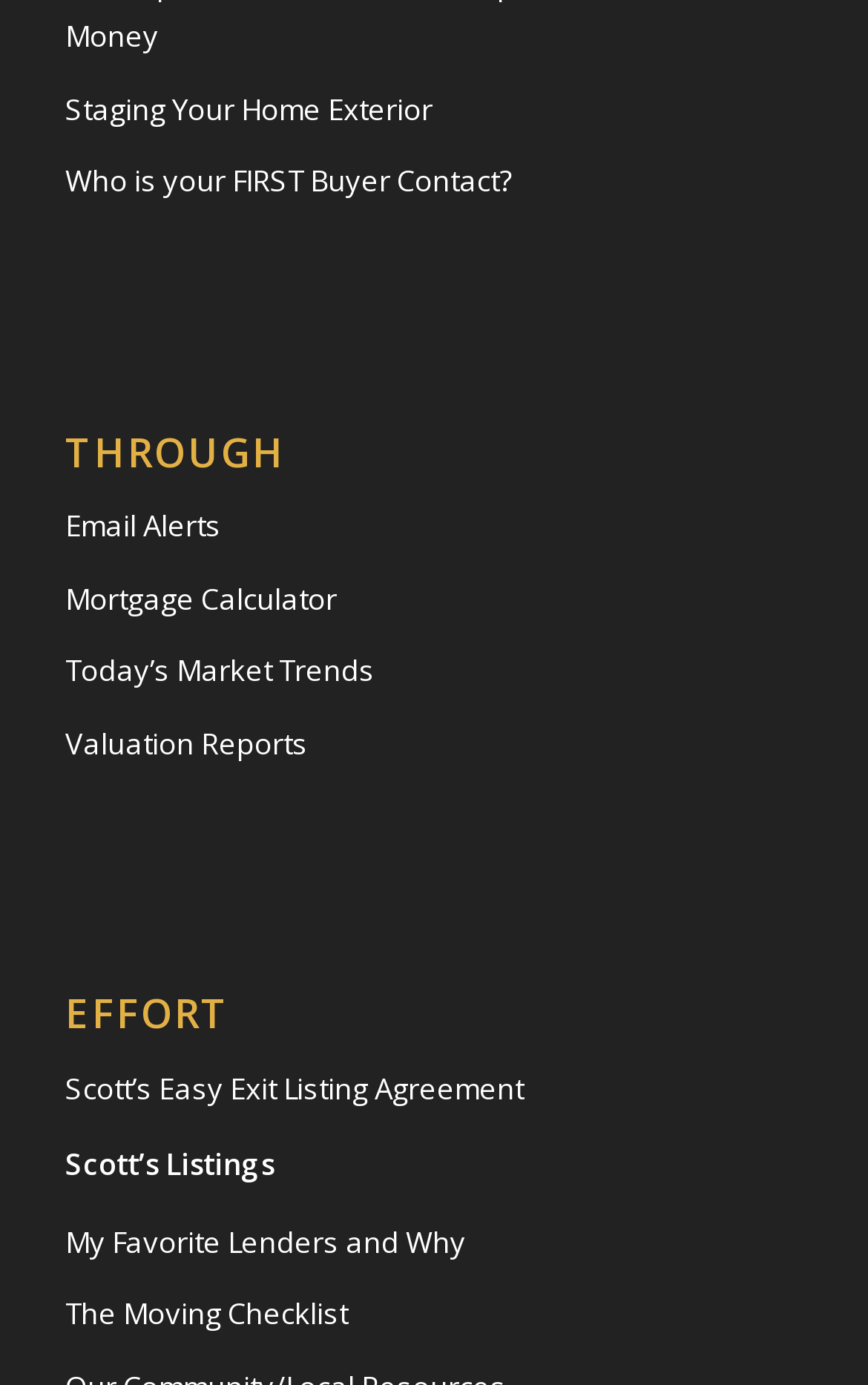Please locate the bounding box coordinates of the element that needs to be clicked to achieve the following instruction: "view news". The coordinates should be four float numbers between 0 and 1, i.e., [left, top, right, bottom].

None